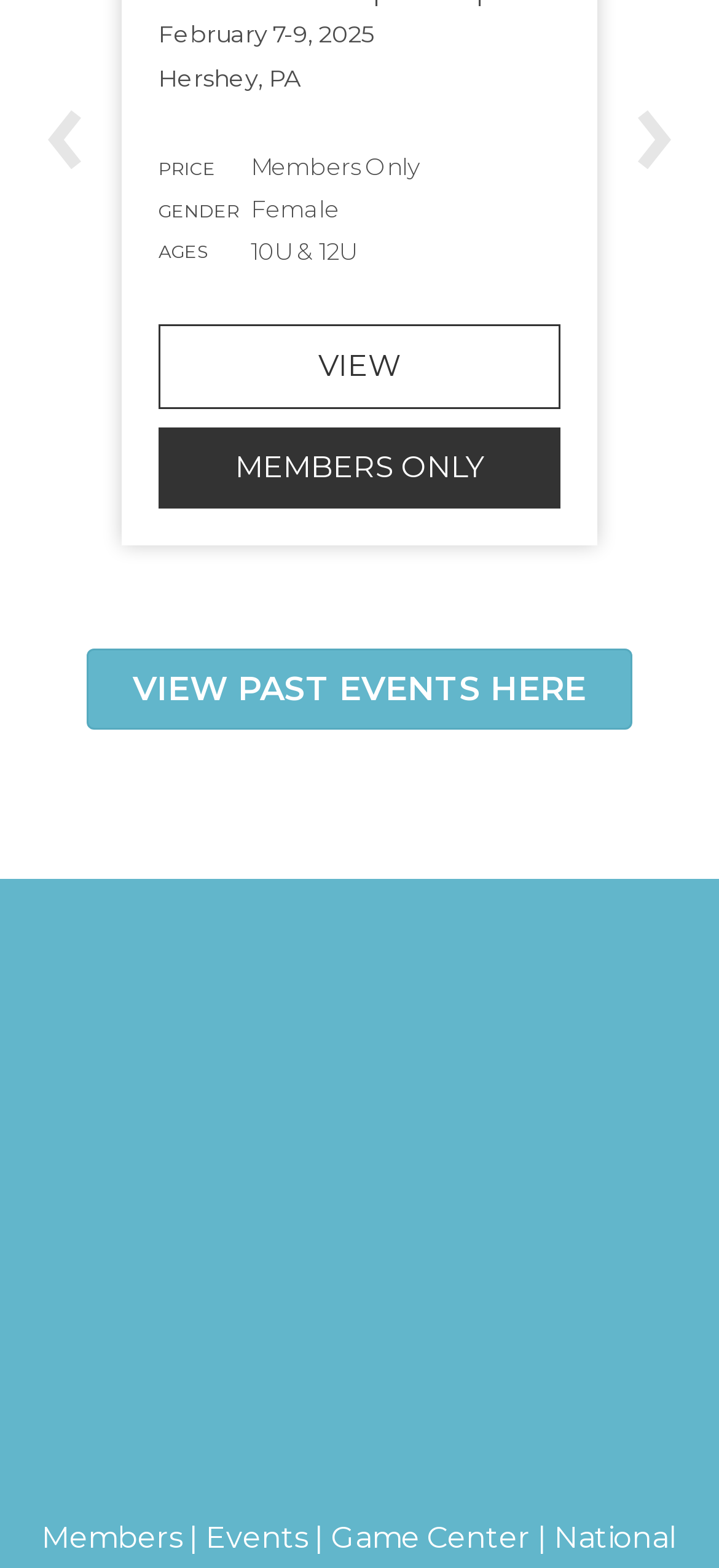Answer the question in a single word or phrase:
What is the age group of the event?

10U & 12U